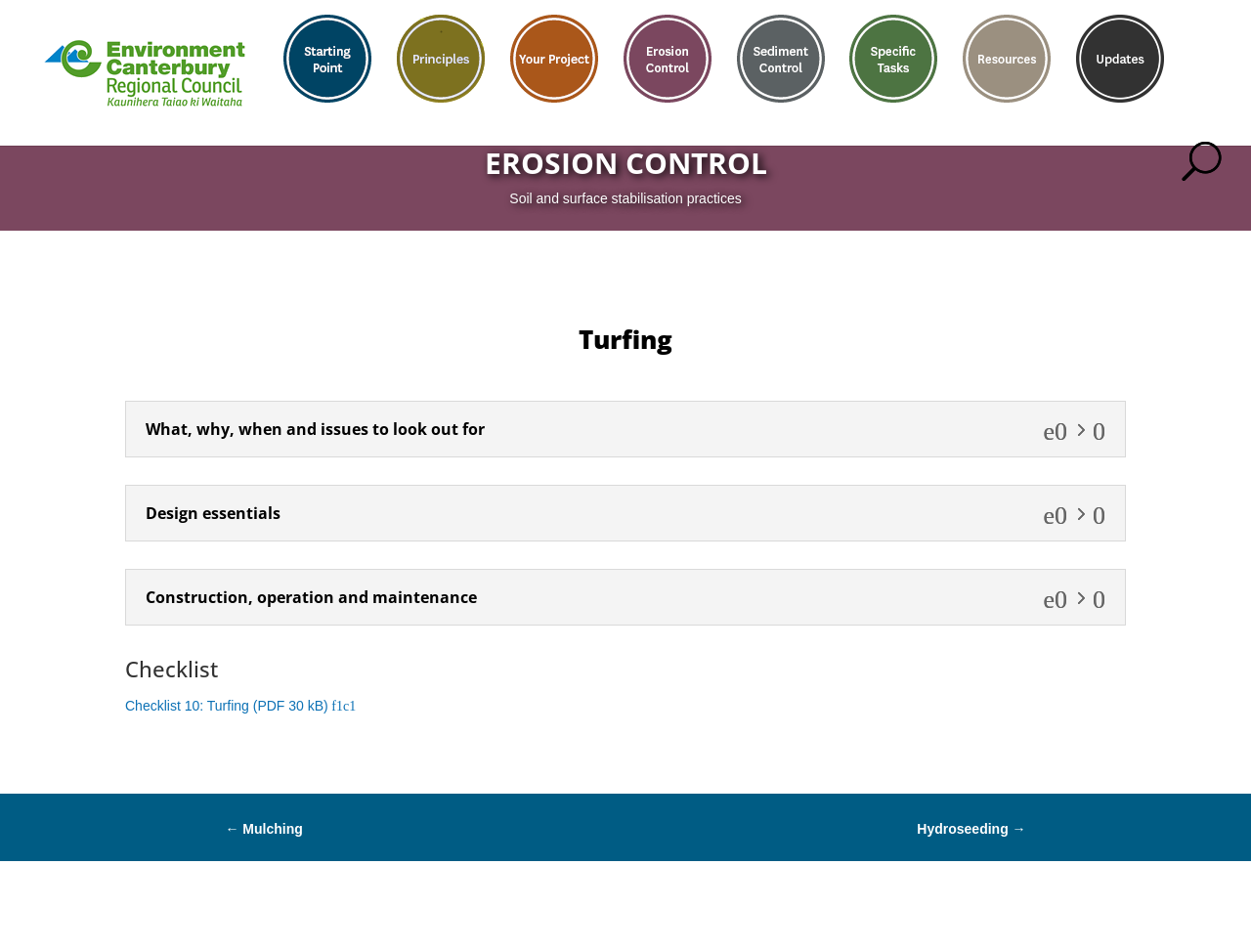Offer an extensive depiction of the webpage and its key elements.

This webpage is about Turfing for erosion control, with a focus on issues to look for, design essentials, construction, operation, and maintenance. 

At the top of the page, there is a logo and a link to the "Erosion and Sediment Control Toolbox for Canterbury" on the left side, accompanied by an image. On the right side, there are seven links with corresponding images, including "Starting Point", "Principles", "Your Project", "Erosion Control", "Sediment Control", "Specific Tasks", and "Resources". 

Below these links, there are four headings: "EROSION CONTROL", "Turfing", "e050 What, why, when and issues to look out for", and "e050 Design essentials". The "Turfing" heading is centered on the page, while the other three headings are aligned to the left. 

Under the "Turfing" heading, there are two more headings: "e050 Construction, operation and maintenance" and "Checklist". The "Checklist" heading is followed by a link to a PDF file, "Checklist 10: Turfing". 

At the bottom of the page, there are two links: "← Mulching" on the left and "Hydroseeding →" on the right, which seem to be navigation links to related topics.